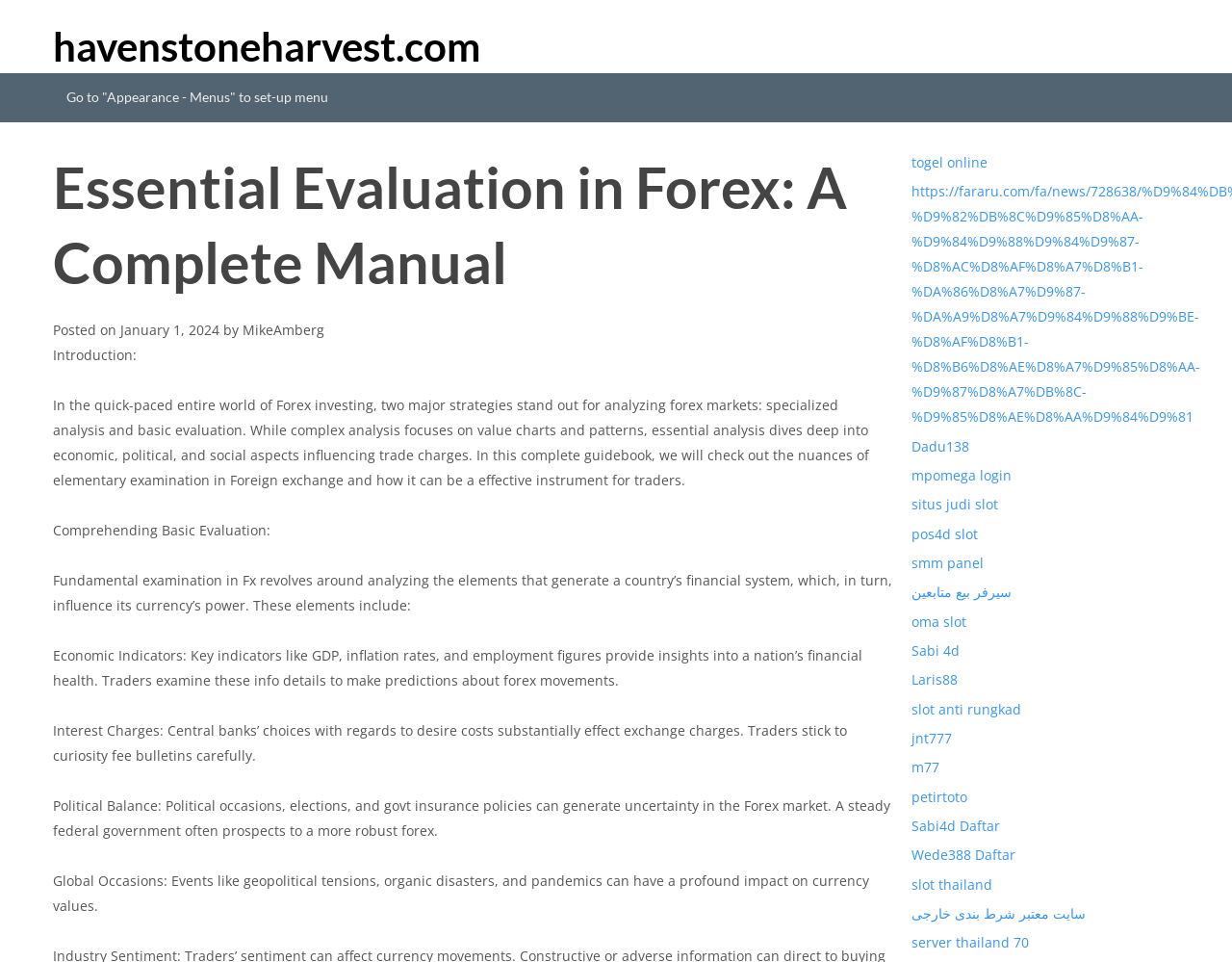Identify the bounding box coordinates of the area you need to click to perform the following instruction: "Visit the website havenstoneharvest.com".

[0.043, 0.02, 0.39, 0.076]